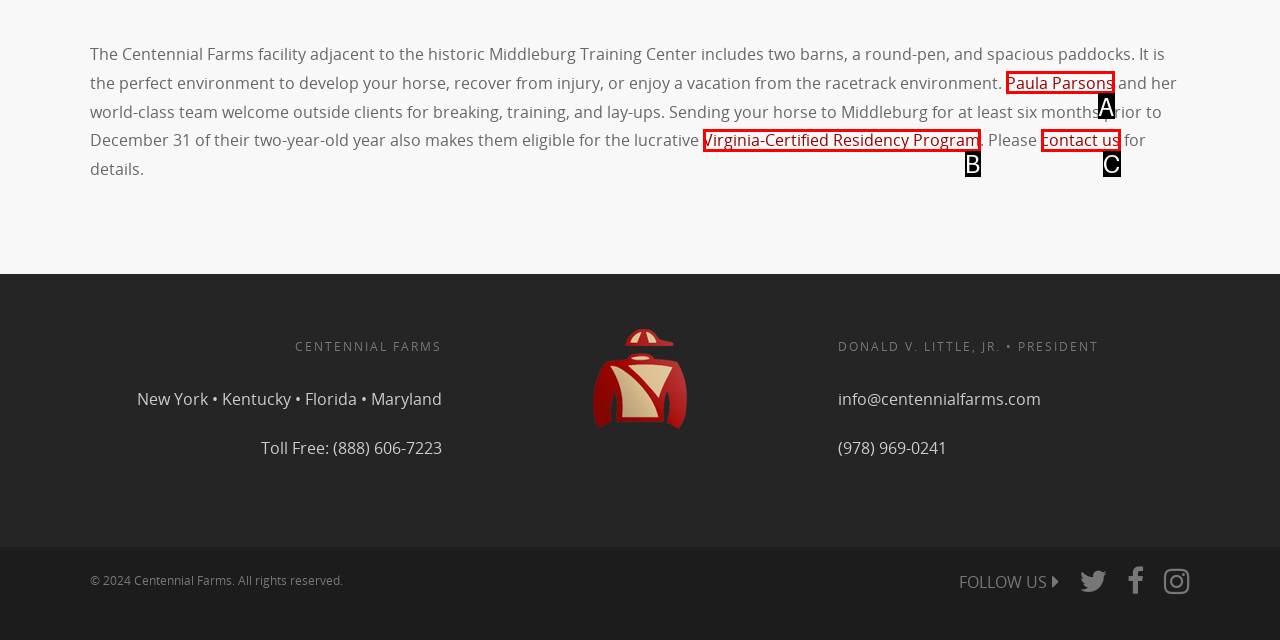Determine which HTML element best fits the description: logged in
Answer directly with the letter of the matching option from the available choices.

None